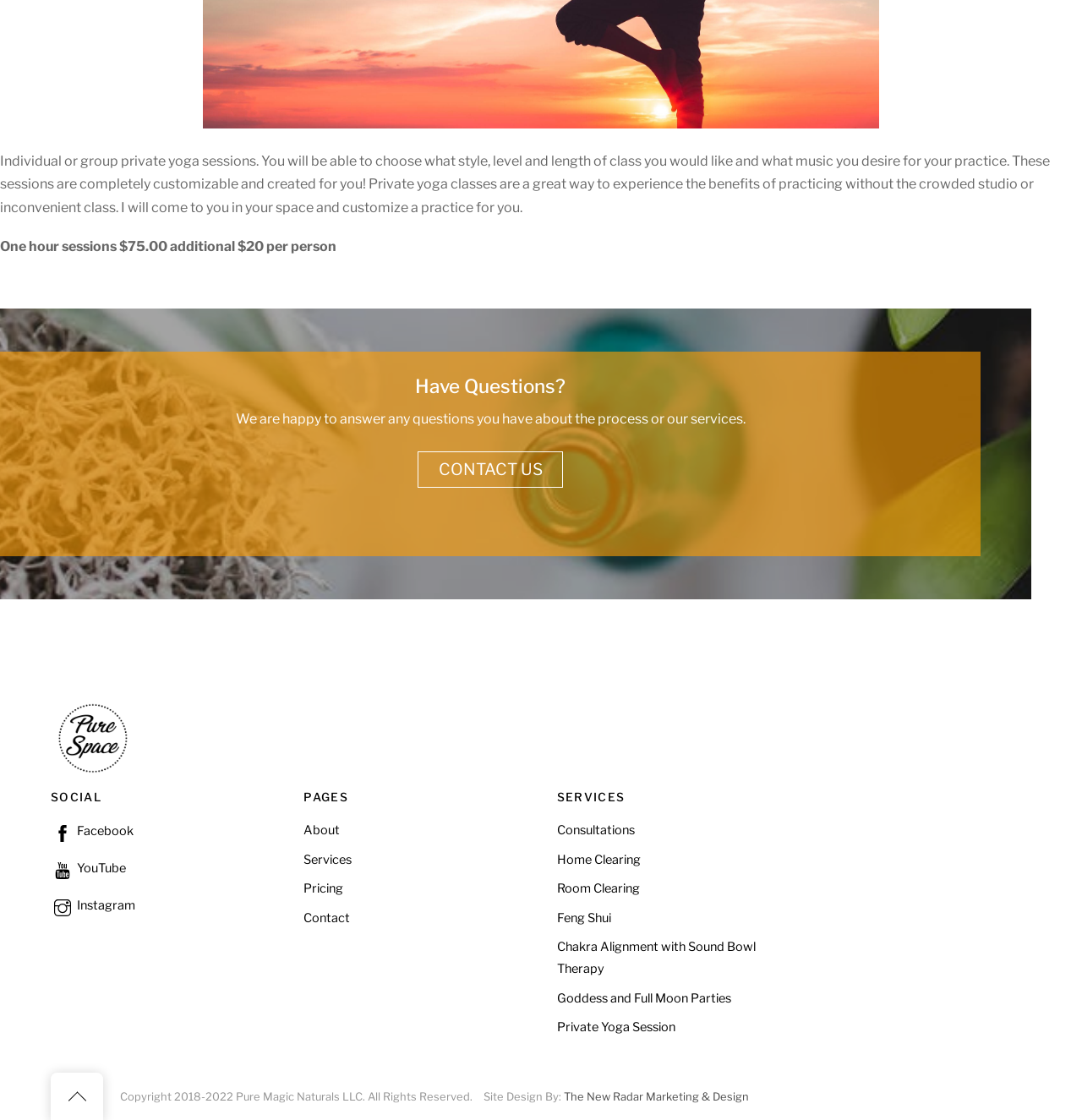Identify the bounding box for the element characterized by the following description: "Private Yoga Session".

[0.514, 0.91, 0.624, 0.924]